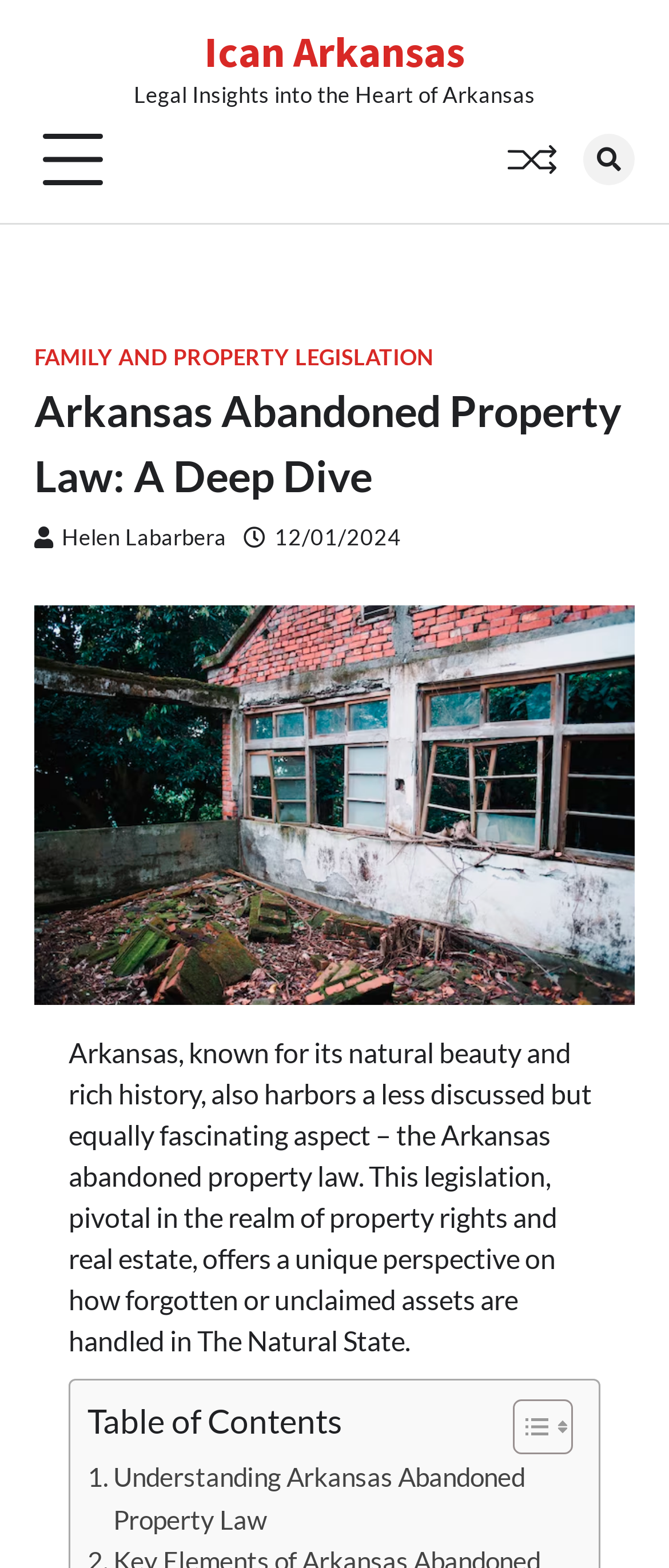Identify the coordinates of the bounding box for the element that must be clicked to accomplish the instruction: "Read about Metal prints in Modern Art Displays".

None